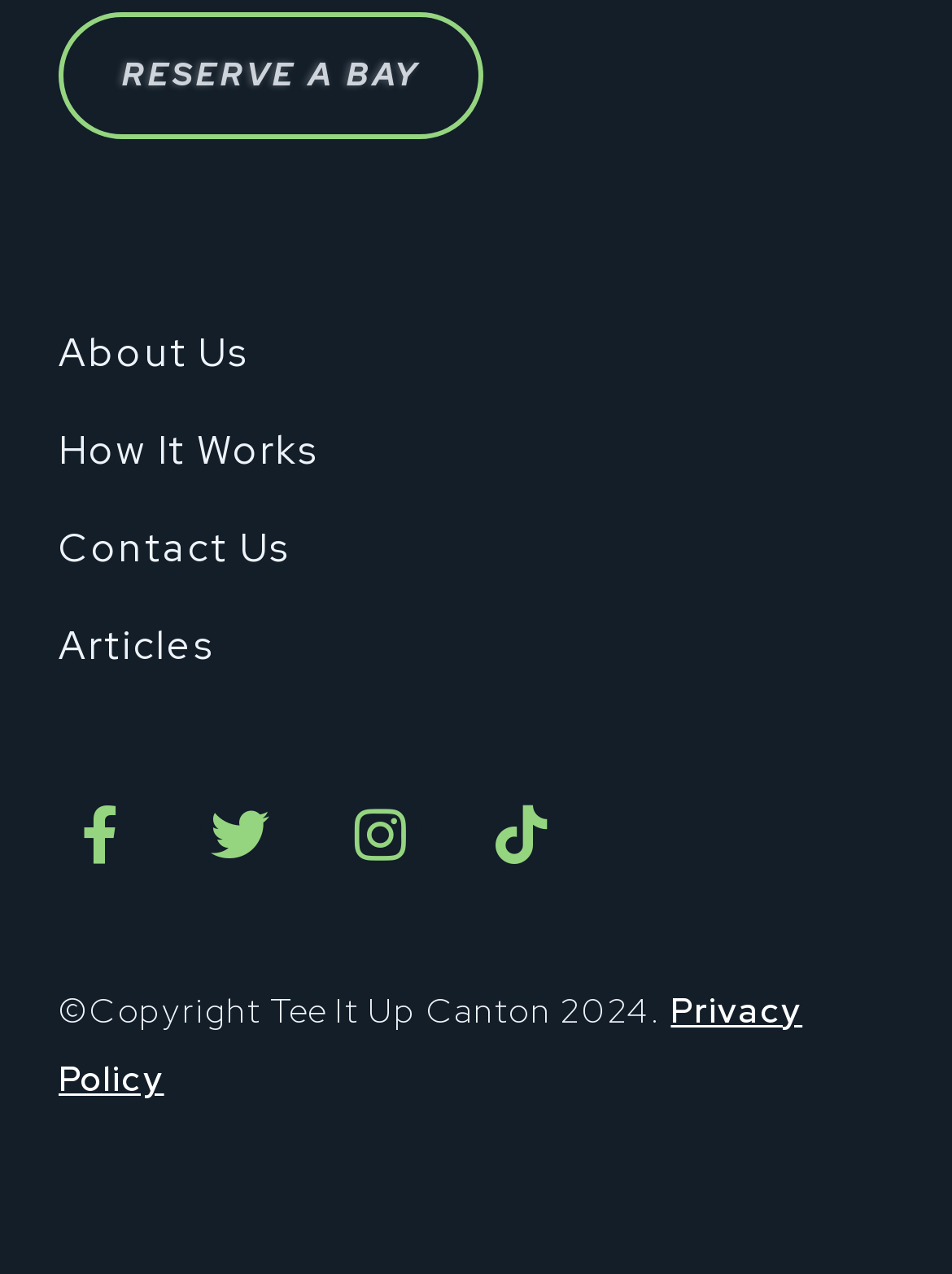Please identify the bounding box coordinates of the area that needs to be clicked to fulfill the following instruction: "Learn about the company."

[0.062, 0.262, 0.938, 0.293]